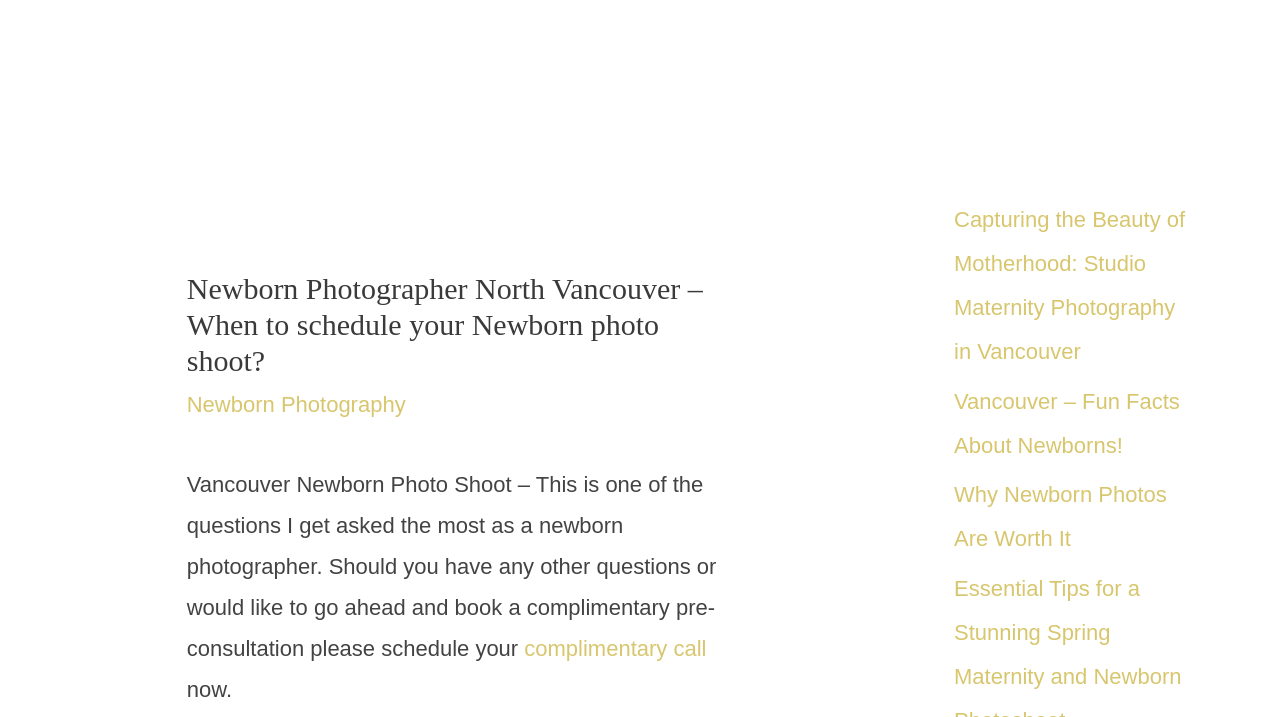Respond to the question below with a single word or phrase: What type of photography is mentioned besides newborn photography?

Maternity photography